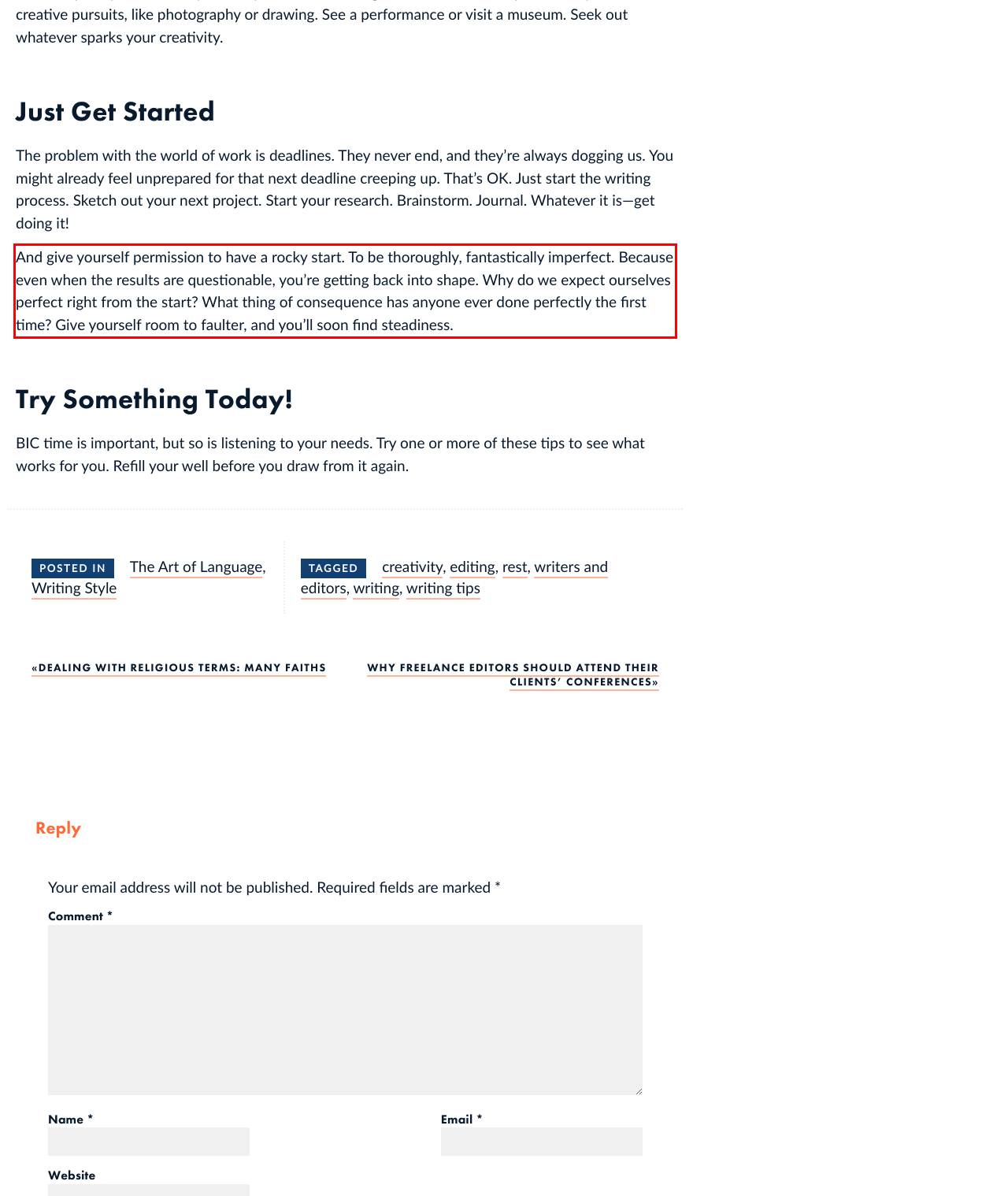Using the provided webpage screenshot, recognize the text content in the area marked by the red bounding box.

And give yourself permission to have a rocky start. To be thoroughly, fantastically imperfect. Because even when the results are questionable, you’re getting back into shape. Why do we expect ourselves perfect right from the start? What thing of consequence has anyone ever done perfectly the first time? Give yourself room to faulter, and you’ll soon find steadiness.